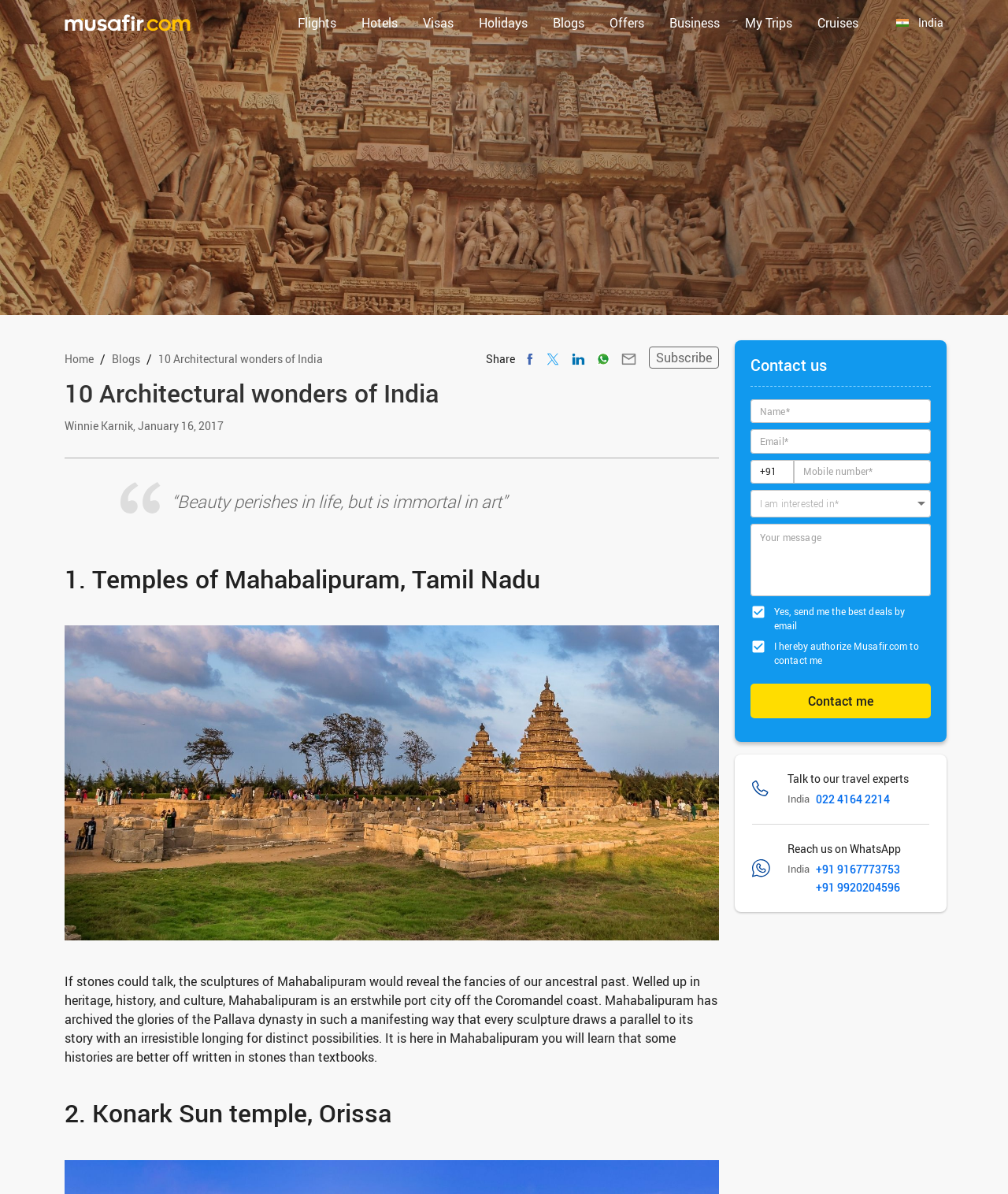Please identify the bounding box coordinates of the clickable region that I should interact with to perform the following instruction: "Click on the 'WorkAnswers' link". The coordinates should be expressed as four float numbers between 0 and 1, i.e., [left, top, right, bottom].

None